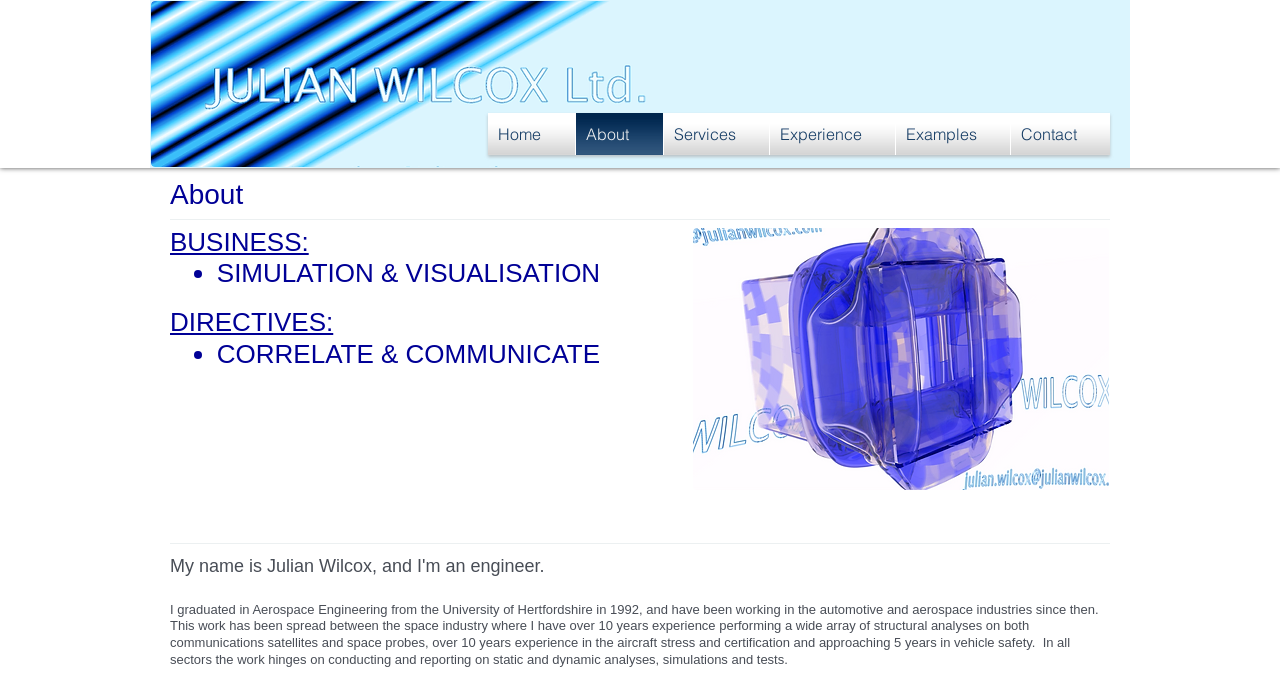Consider the image and give a detailed and elaborate answer to the question: 
How many industries has Julian Wilcox worked in?

From the webpage content, it is mentioned that Julian Wilcox has worked in the automotive, aerospace, and space industries. Therefore, the answer is three.